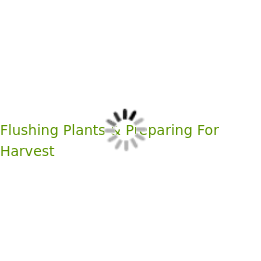Provide a one-word or one-phrase answer to the question:
What is the topic of the content being loaded?

Flushing plants and harvest